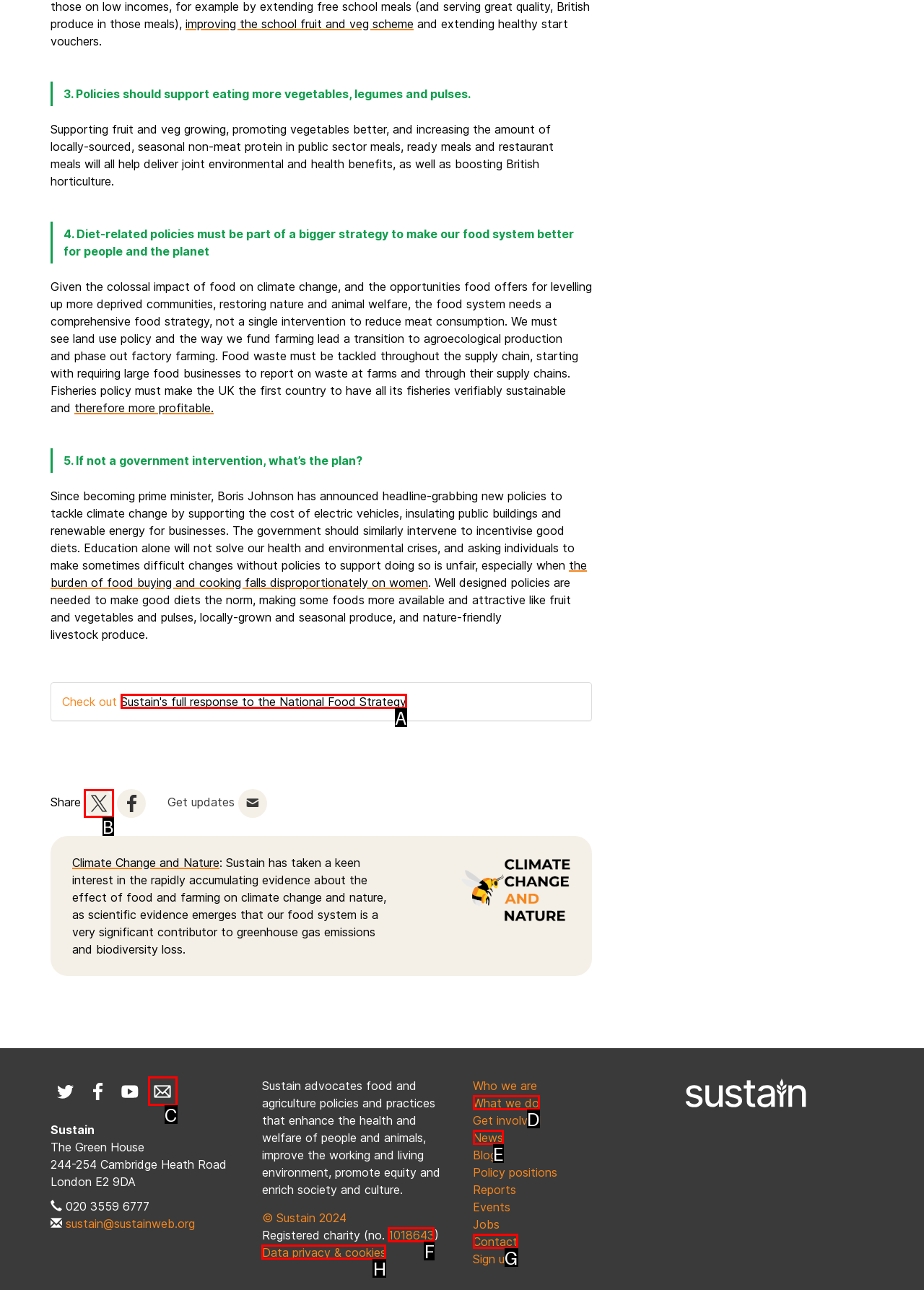Choose the letter of the UI element necessary for this task: Share on Twitter
Answer with the correct letter.

B